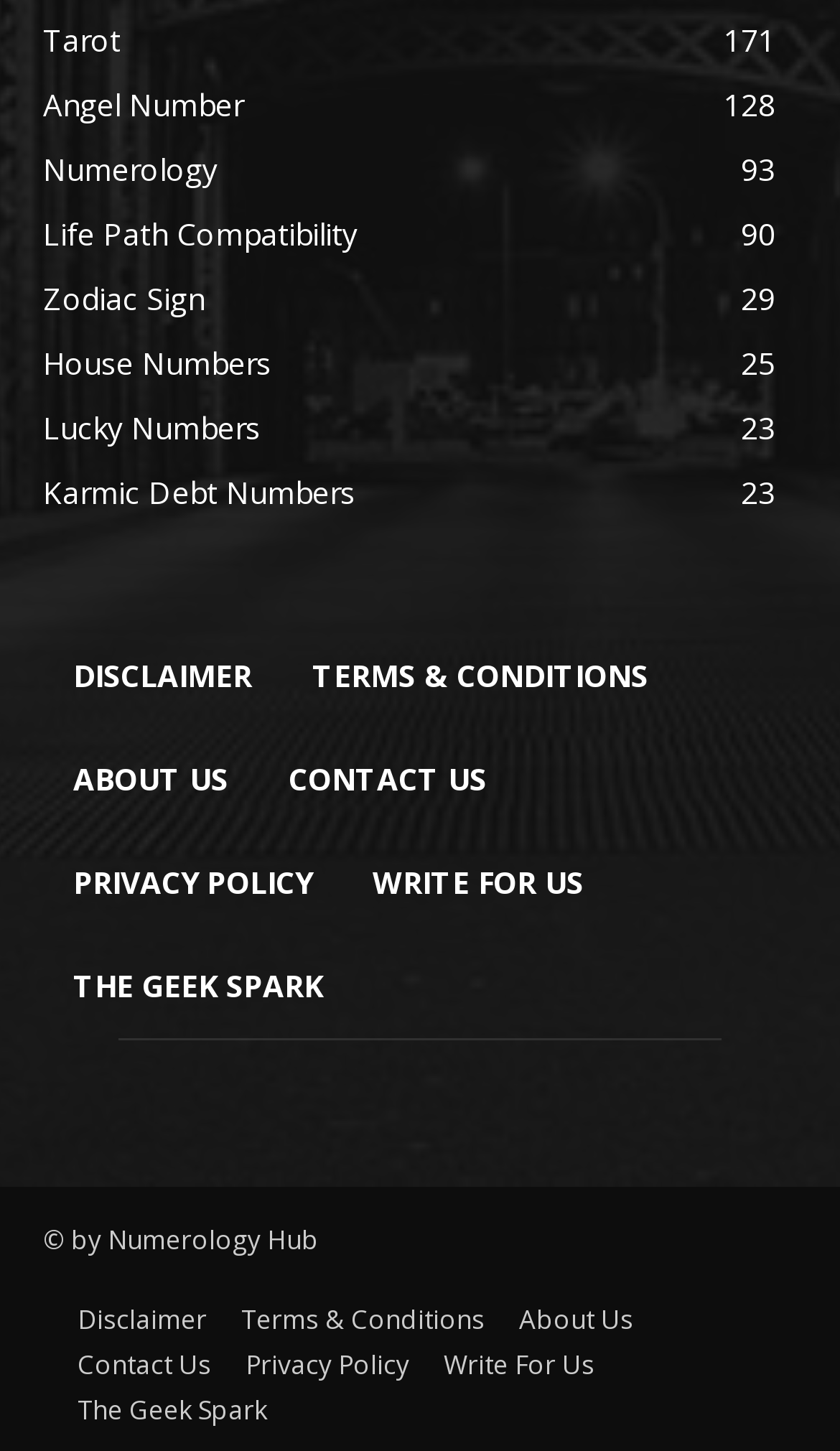Identify the bounding box coordinates for the element that needs to be clicked to fulfill this instruction: "Click on Tarot 171". Provide the coordinates in the format of four float numbers between 0 and 1: [left, top, right, bottom].

[0.051, 0.013, 0.144, 0.042]